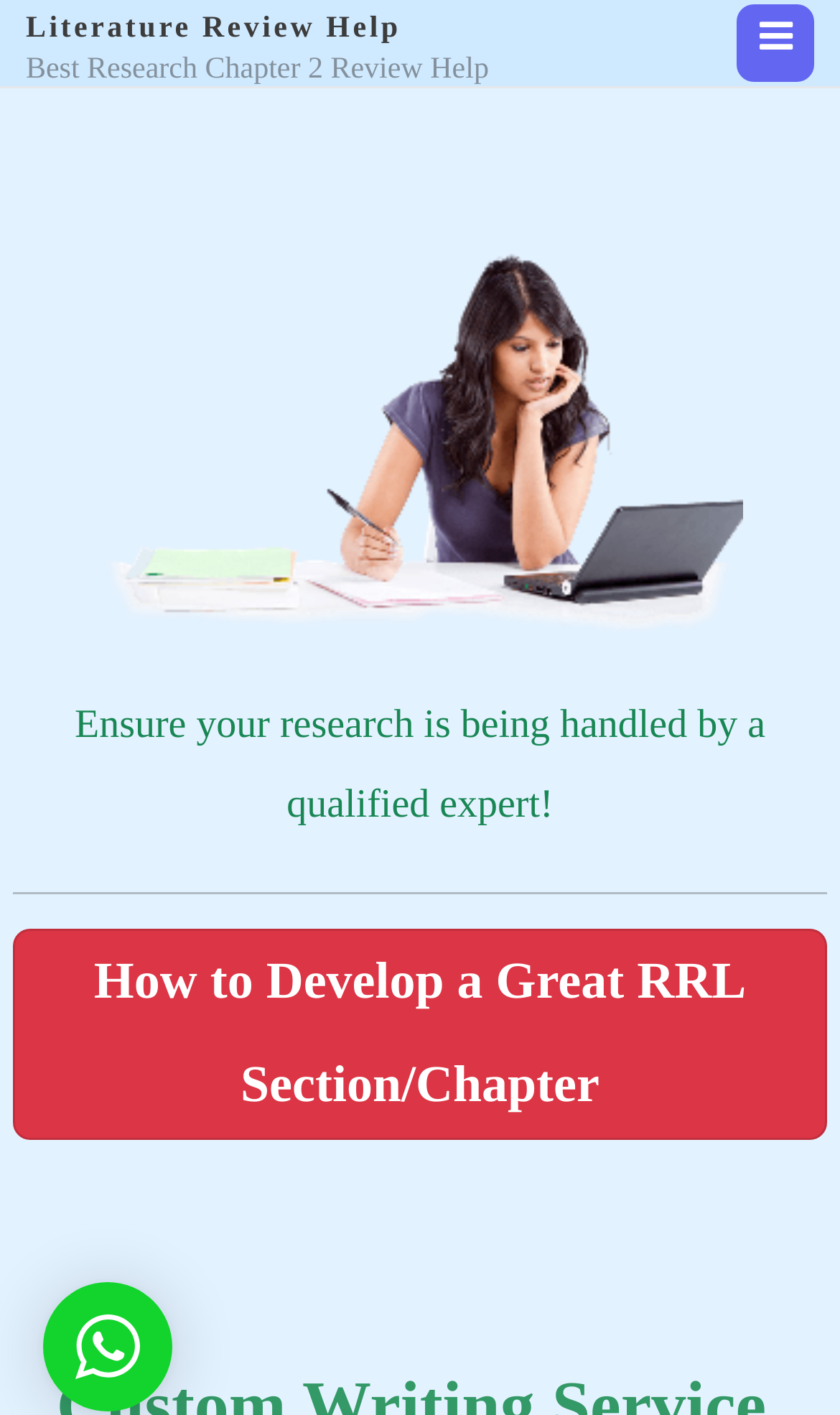Provide a thorough description of this webpage.

The webpage is about a writing service that helps with personal experience essays. At the top, there is a header section with a link to "Literature Review Help Best Research Chapter 2 Review Help" on the left and a "Toggle navigation" button on the right. Below the header, there is a small non-descriptive text element. 

A prominent image takes up most of the top half of the page, with a caption "Literature review writing experts". Below the image, there is a text paragraph stating "Ensure your research is being handled by a qualified expert!". 

A horizontal separator divides the page into two sections. In the lower section, there is a link to "How to Develop a Great RRL Section/Chapter" on the left. On the right side of the link, there is a small non-descriptive text element. At the very bottom of the page, there is a small image, but its content is not described.